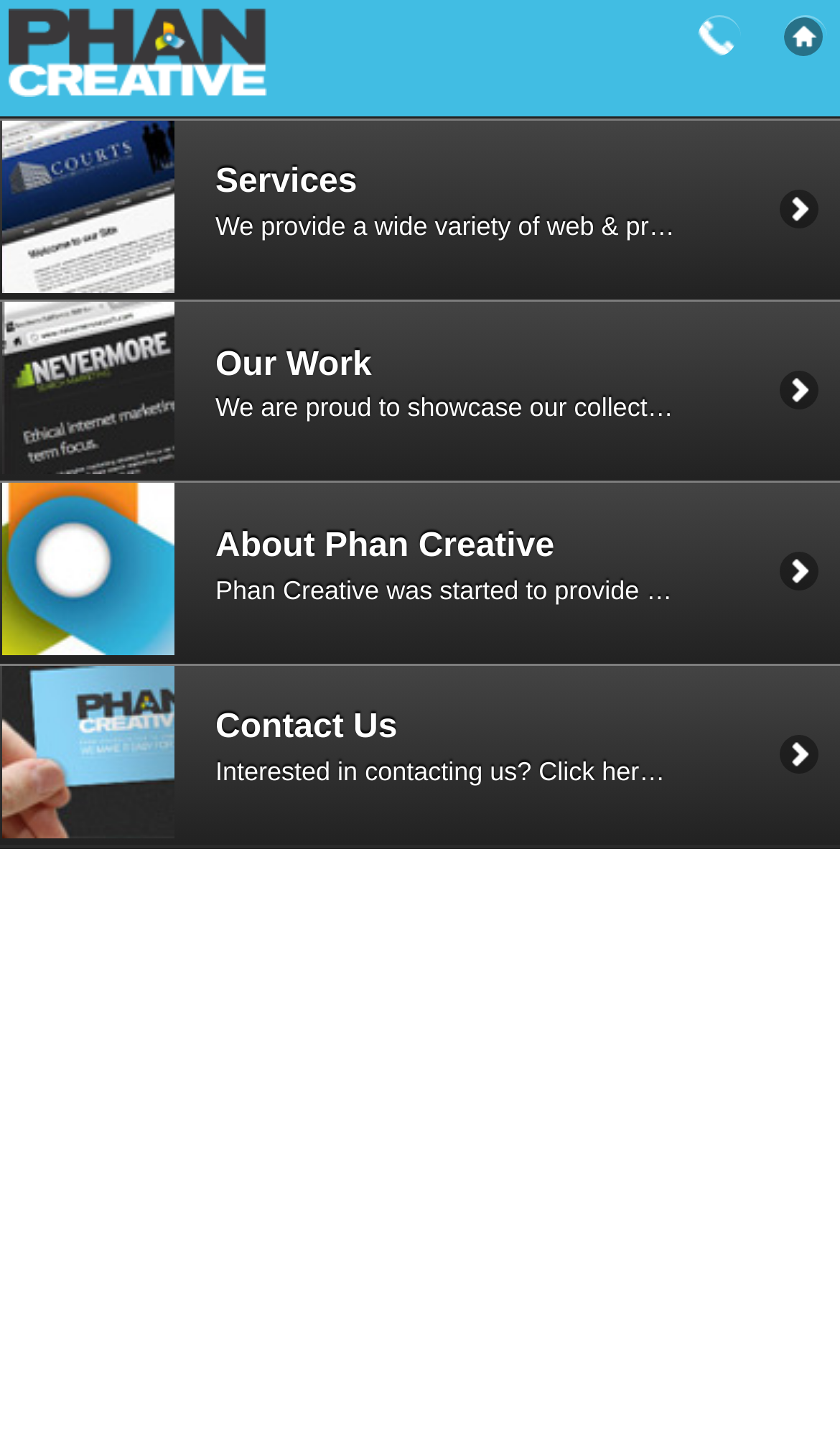Offer a meticulous description of the webpage's structure and content.

The webpage is about Phan Creative, a web design company based in Rancho Cucamonga. At the top left corner, there is a small image. On the top right corner, there are two links, "Home" and "Contact", placed side by side. 

Below the top section, there is a main content area that occupies most of the page. Within this area, there are four sections, each containing a link, an image, and a heading. The sections are arranged vertically, with the first section starting from the top. 

The first section is about the services provided by Phan Creative, with a brief description of the services offered. The image in this section is placed on the left, and the heading "Services" is on the right. 

The second section showcases the company's work, with a brief description of their projects. The image in this section is also placed on the left, and the heading "Our Work" is on the right.

The third section is about the company itself, Phan Creative, with a brief description of their mission and values. The image in this section is again on the left, and the heading "About Phan Creative" is on the right.

The fourth and final section is about contacting the company, with a brief description of how to get in touch. The image in this section is on the left, and the heading "Contact Us" is on the right.

At the very bottom of the page, there is a small content information section.